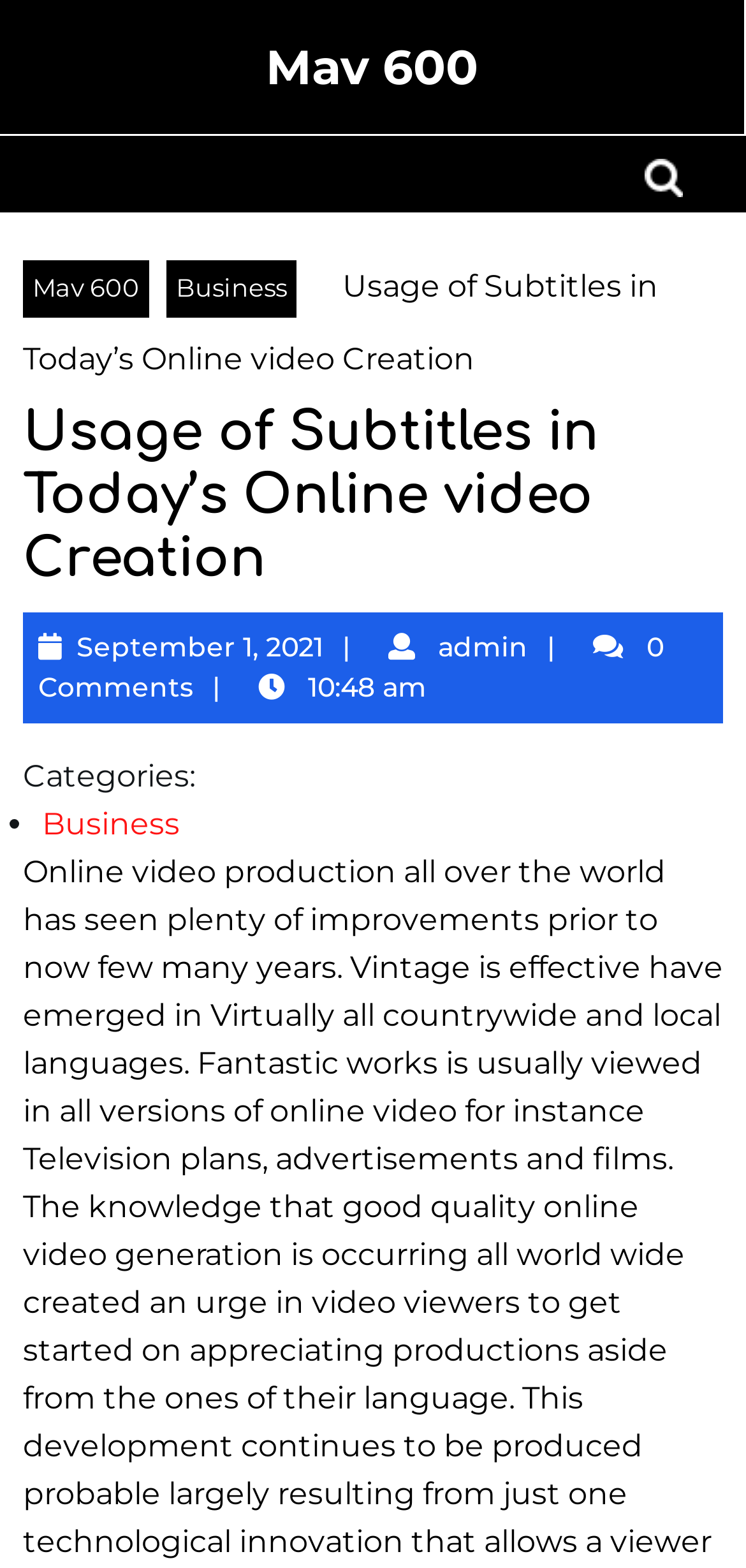Locate the bounding box coordinates of the clickable region to complete the following instruction: "Go to the Business category."

[0.223, 0.166, 0.397, 0.202]